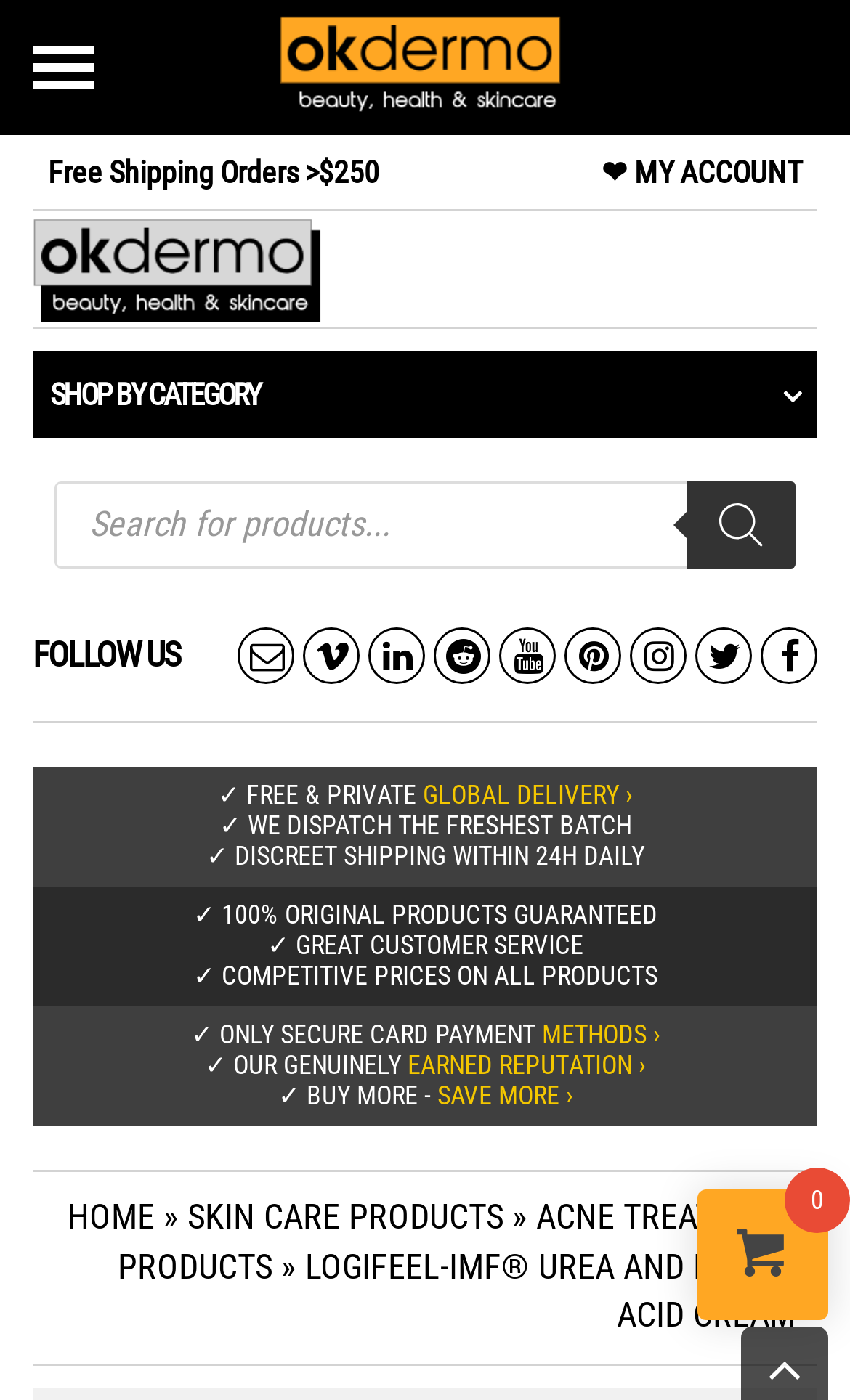Please provide the bounding box coordinates for the element that needs to be clicked to perform the instruction: "Learn about Logifeel-IMF cream". The coordinates must consist of four float numbers between 0 and 1, formatted as [left, top, right, bottom].

[0.329, 0.0, 0.671, 0.087]